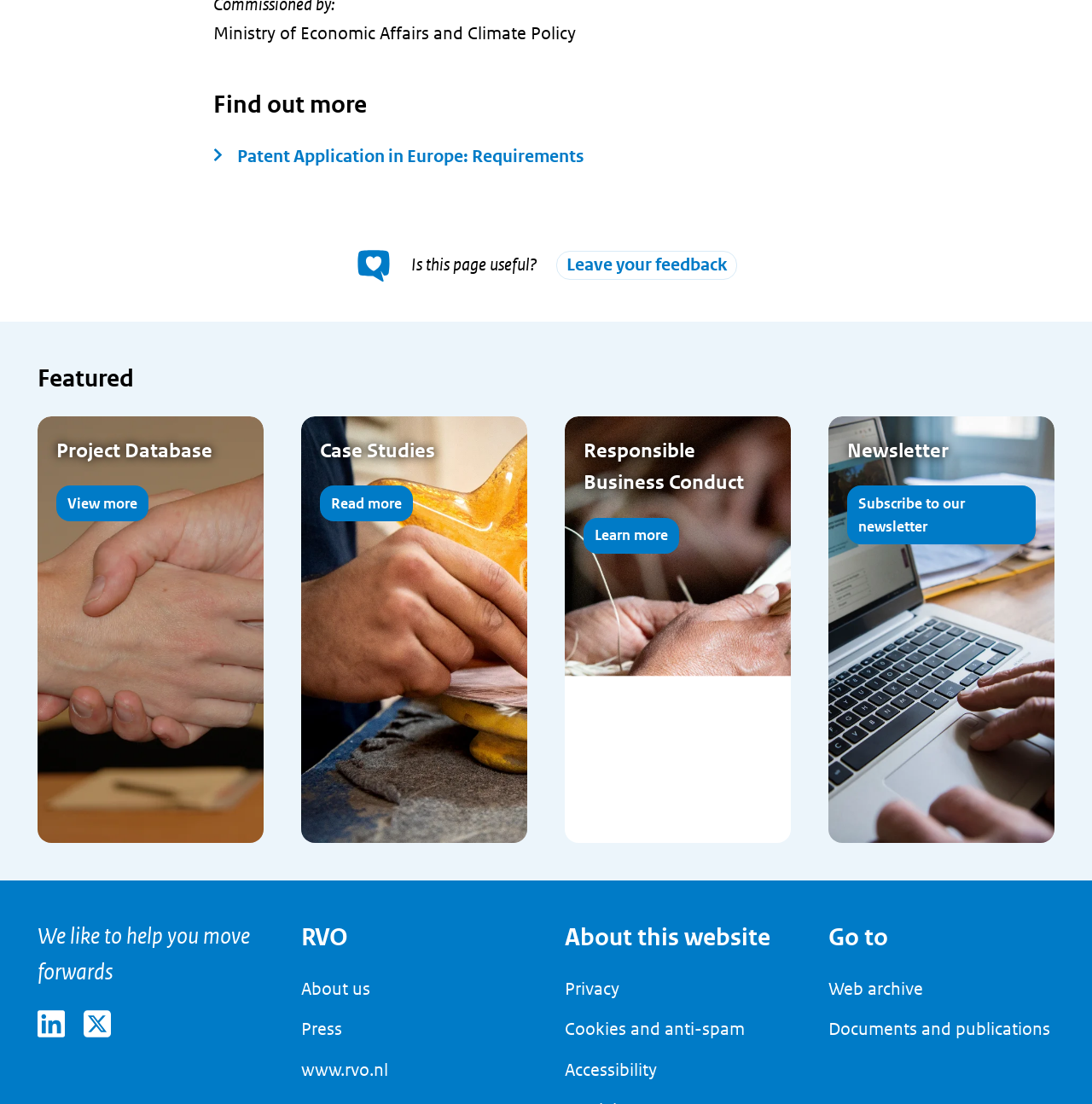Please provide the bounding box coordinates for the element that needs to be clicked to perform the following instruction: "View project database". The coordinates should be given as four float numbers between 0 and 1, i.e., [left, top, right, bottom].

[0.052, 0.404, 0.136, 0.437]